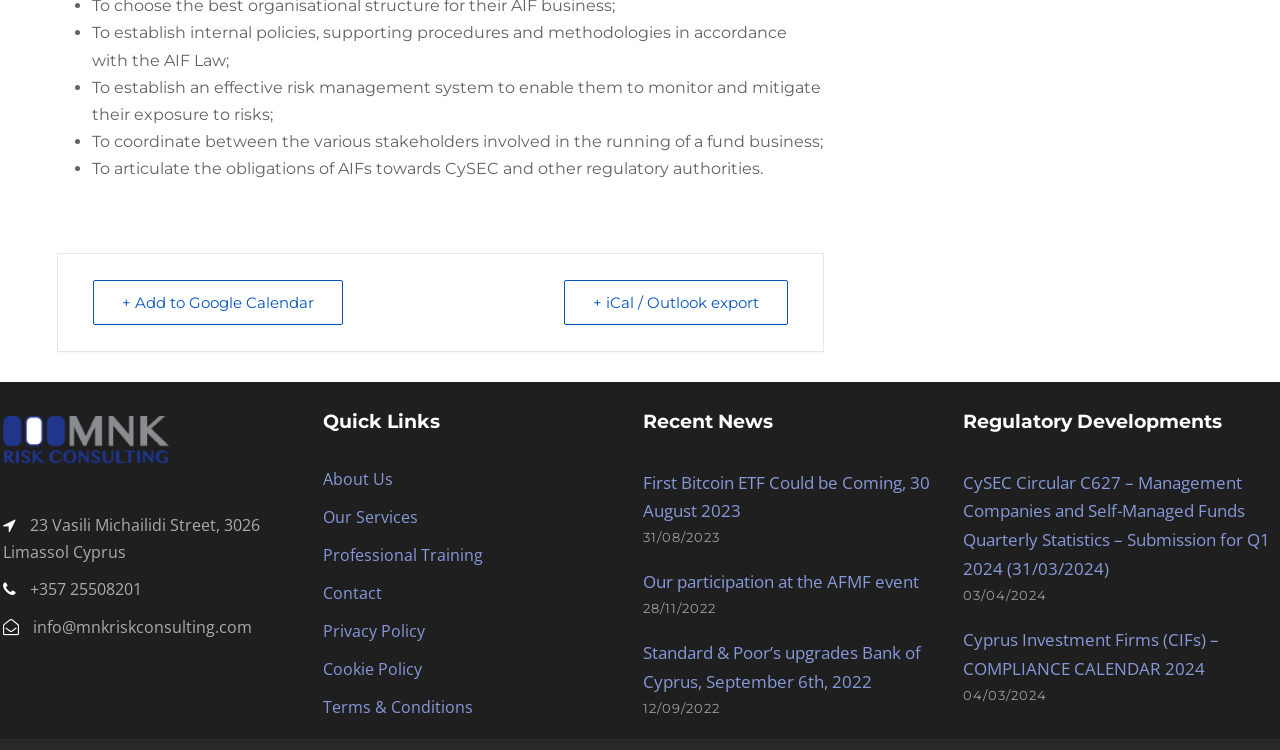Determine the bounding box coordinates of the section to be clicked to follow the instruction: "View CySEC Circular C627 details". The coordinates should be given as four float numbers between 0 and 1, formatted as [left, top, right, bottom].

[0.752, 0.627, 0.992, 0.774]